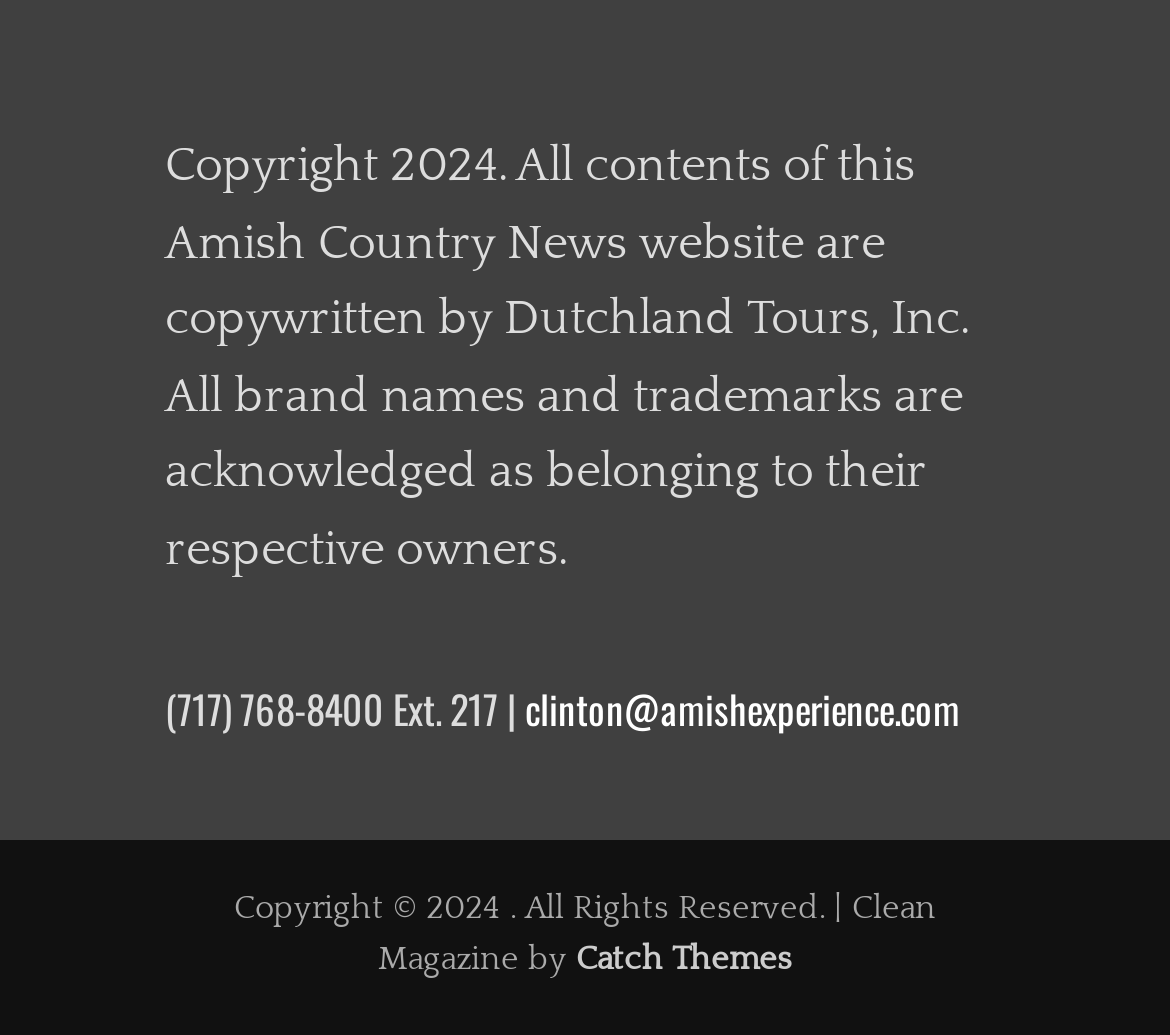Find the bounding box coordinates for the HTML element described in this sentence: "clinton@amishexperience.com". Provide the coordinates as four float numbers between 0 and 1, in the format [left, top, right, bottom].

[0.449, 0.654, 0.821, 0.712]